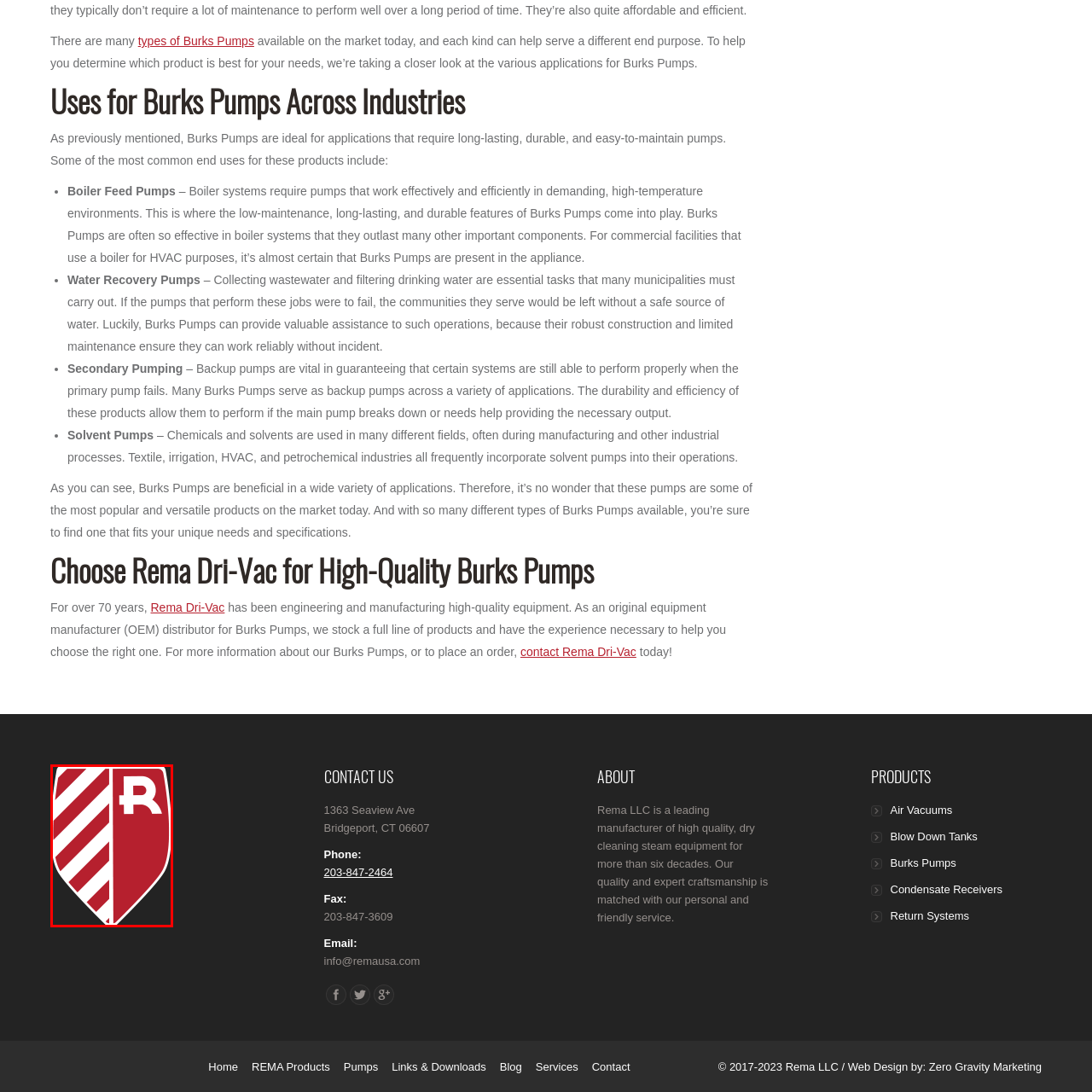Elaborate on the details of the image that is highlighted by the red boundary.

The image features the logo of Rema Dri-Vac Corporation, designed in a striking red and white color scheme. The logo prominently includes the letter "R" alongside dynamic geometric elements, symbolizing innovation and reliability in the realm of manufacturing. As a leading manufacturer with over 70 years of expertise, Rema Dri-Vac specializes in high-quality equipment, particularly known for their Burks Pumps. The logo reflects the company's commitment to durability and long-lasting performance, resonating with their extensive range of products suitable for various industrial applications. This visual identity stands as a mark of trust and quality in the pumping solutions market.